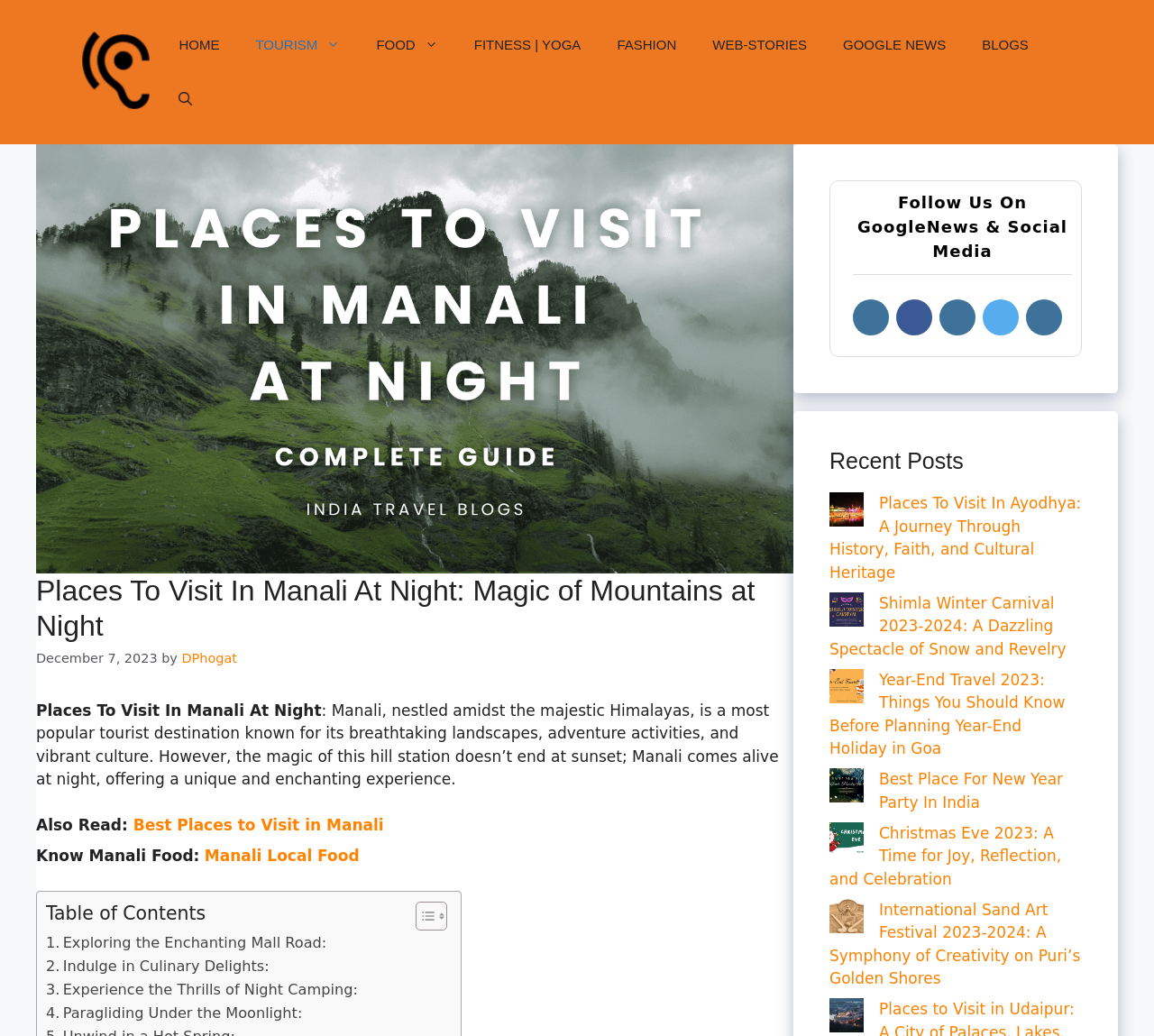Determine the bounding box coordinates of the target area to click to execute the following instruction: "Read the article 'Places To Visit In Manali At Night: Magic of Mountains at Night'."

[0.031, 0.554, 0.688, 0.621]